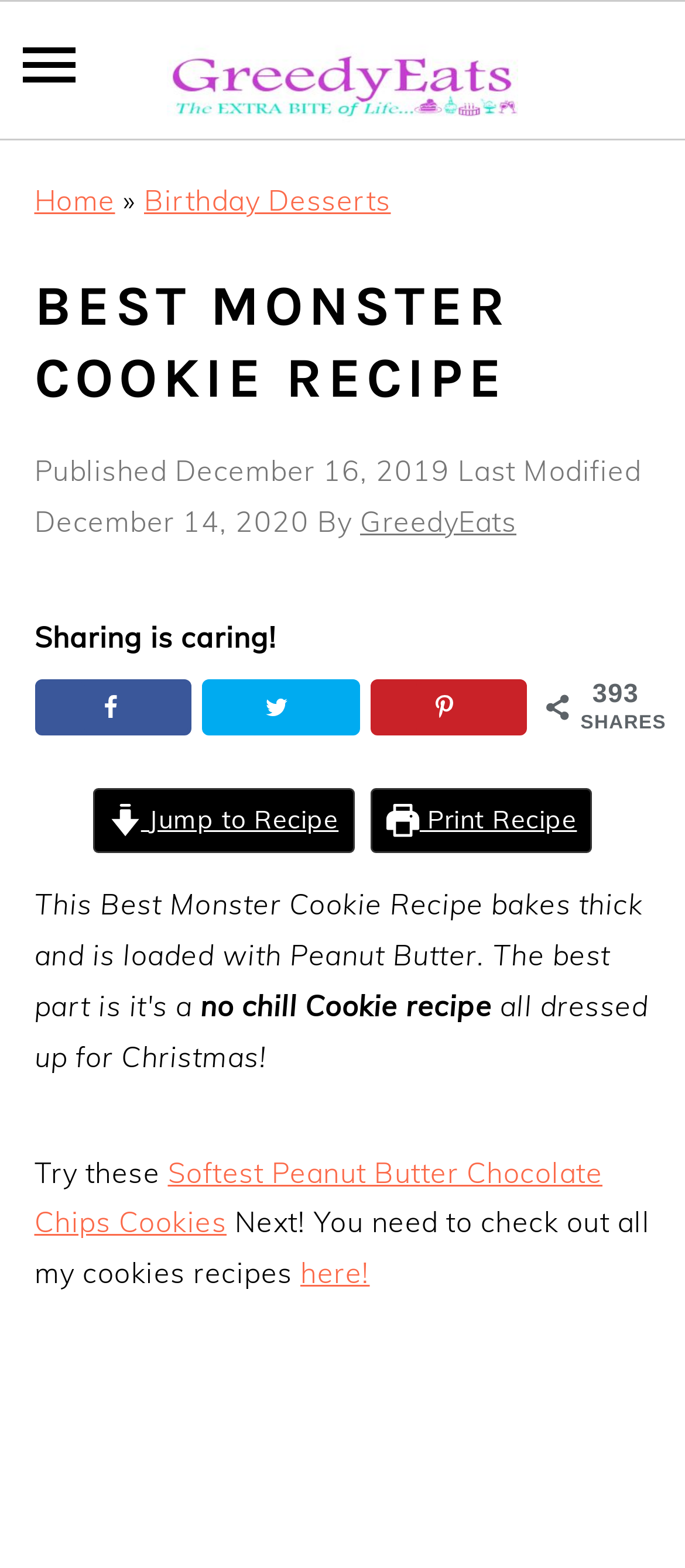Find the bounding box coordinates for the HTML element described in this sentence: "Jump to Recipe". Provide the coordinates as four float numbers between 0 and 1, in the format [left, top, right, bottom].

[0.135, 0.502, 0.517, 0.545]